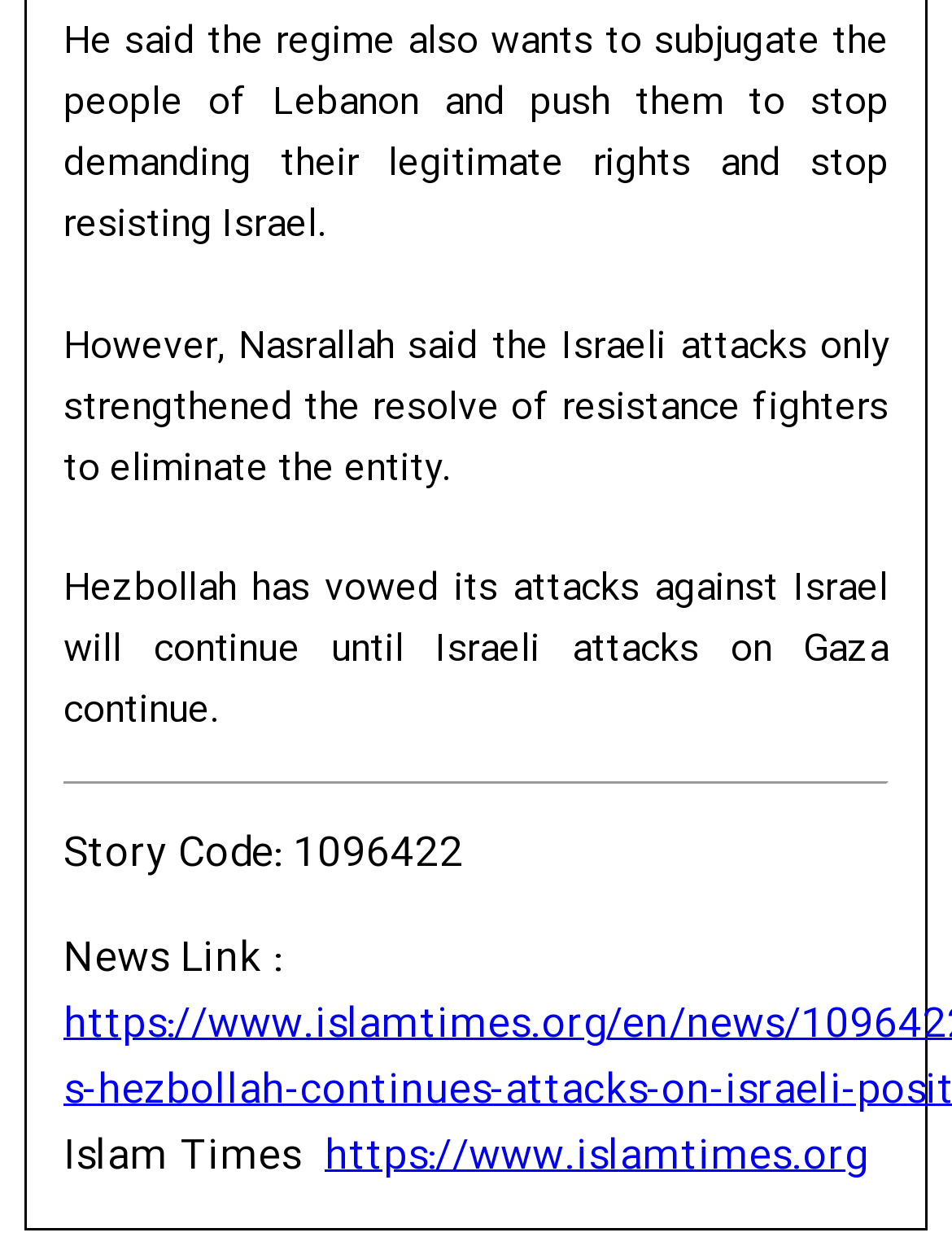Please give a concise answer to this question using a single word or phrase: 
What is the main topic of the article?

Hezbollah and Israel